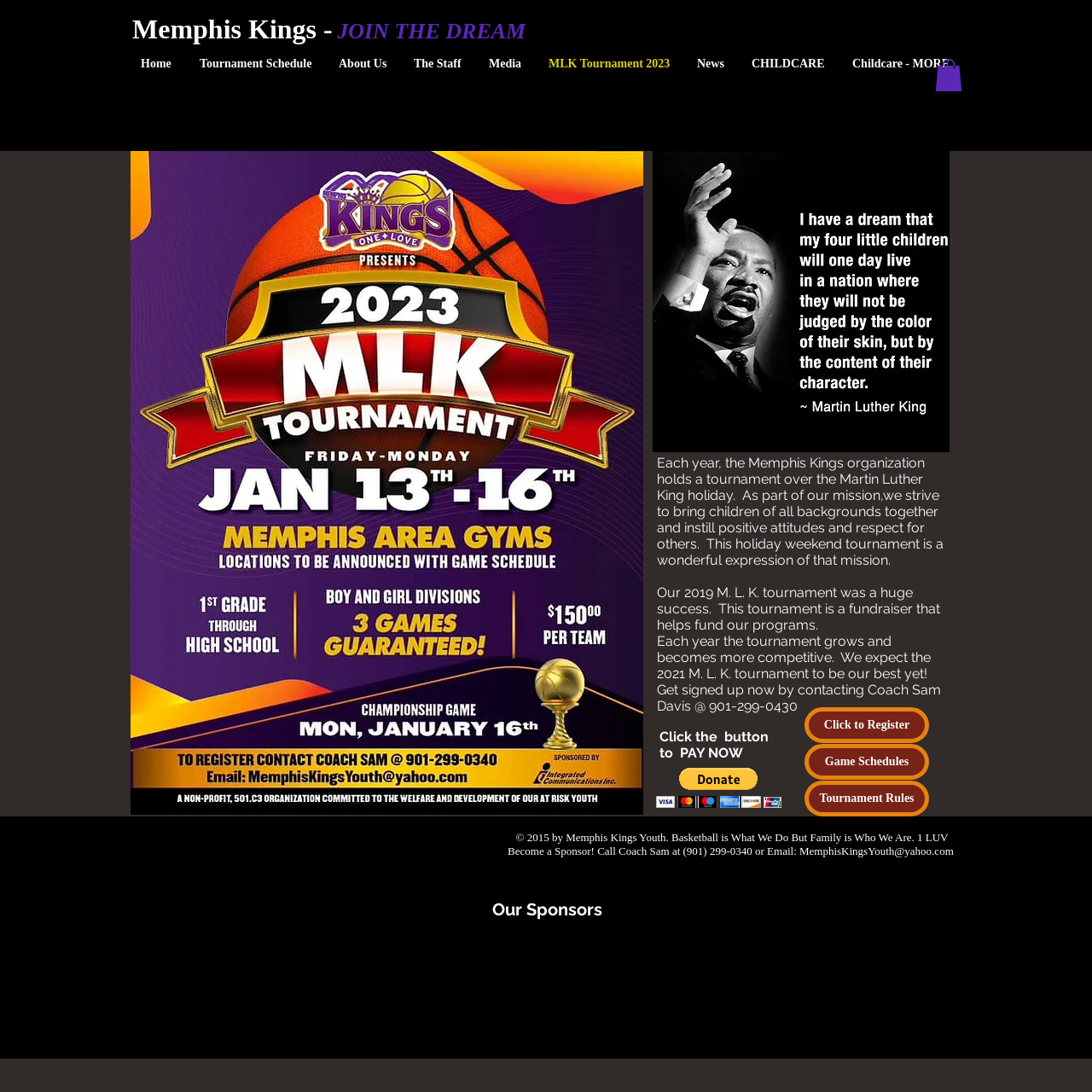Extract the bounding box of the UI element described as: "alt="PayPal Button" aria-label="Donate via PayPal"".

[0.601, 0.703, 0.716, 0.74]